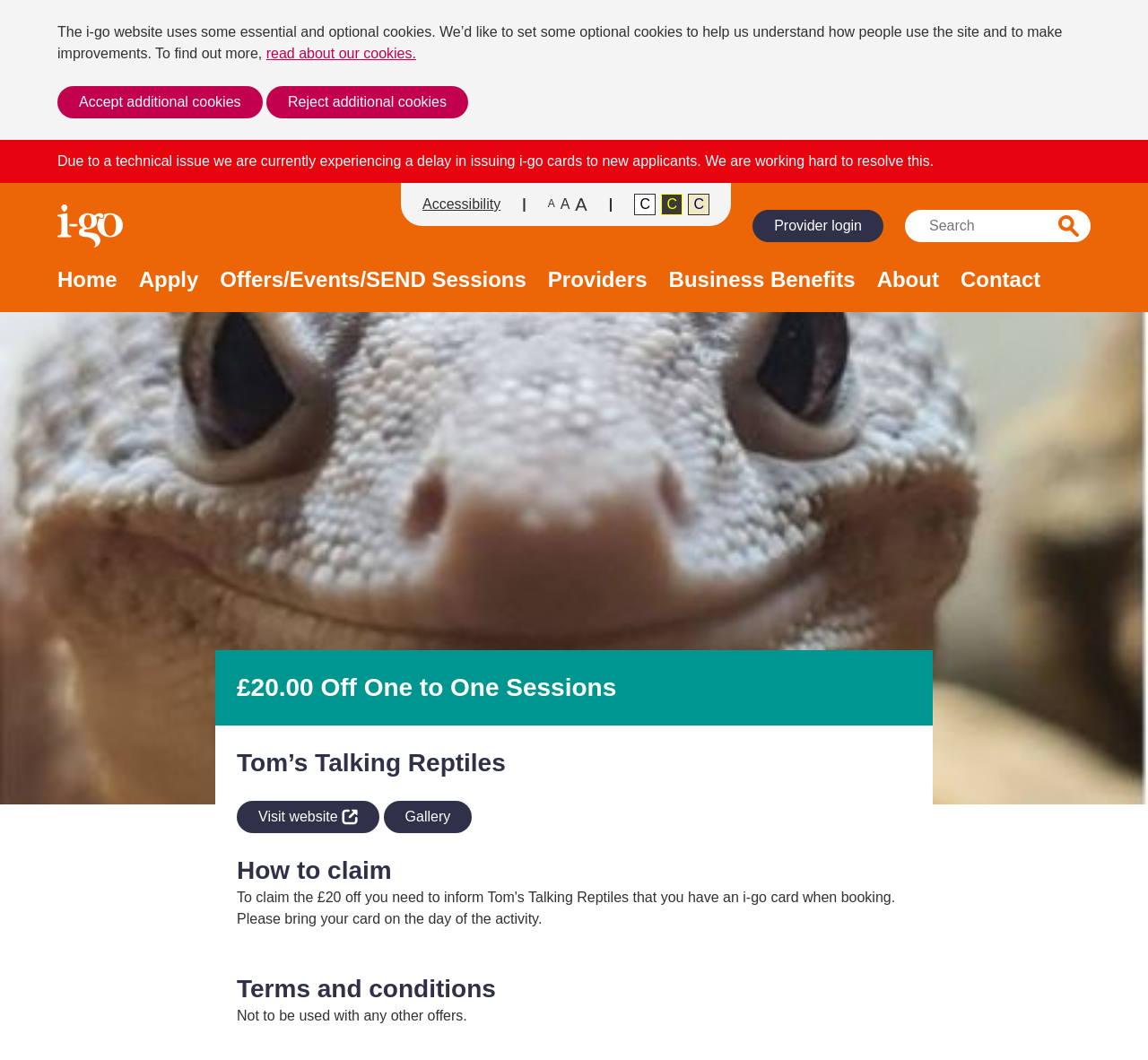Please provide a one-word or short phrase answer to the question:
What is the purpose of bringing the card on the day of the activity?

To claim the offer